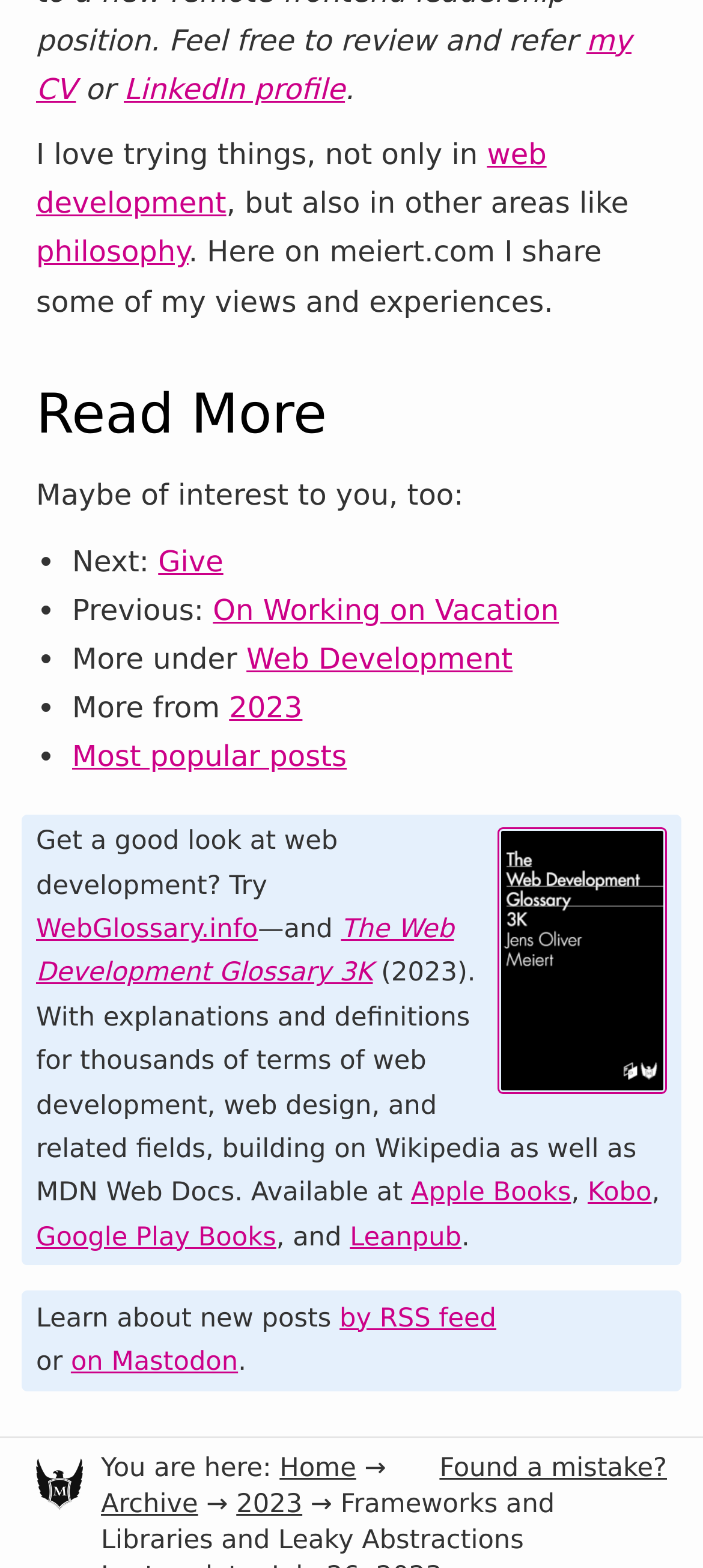Determine the bounding box coordinates for the element that should be clicked to follow this instruction: "Log in". The coordinates should be given as four float numbers between 0 and 1, in the format [left, top, right, bottom].

None